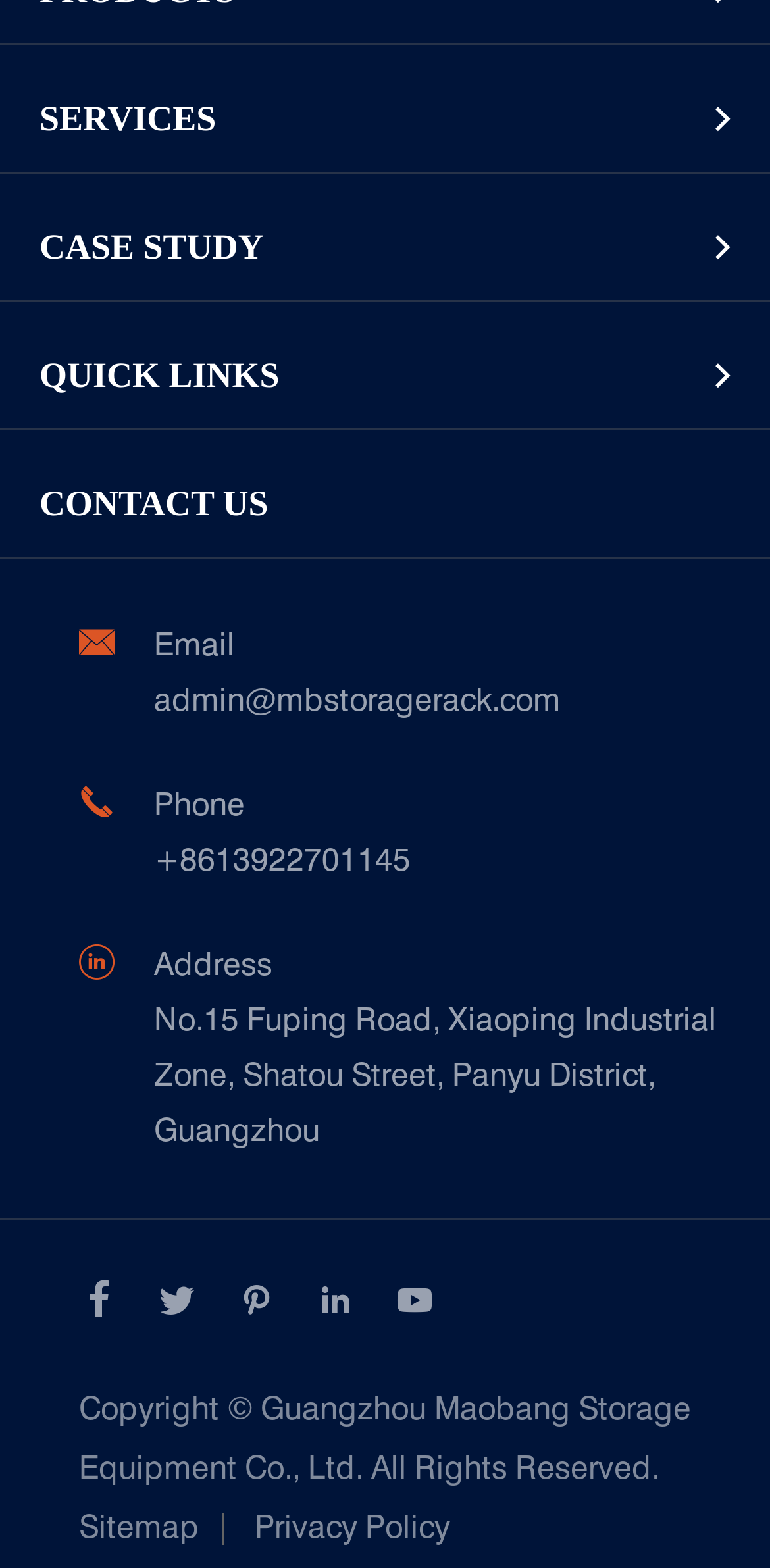How can customers contact the company?
Refer to the image and give a detailed answer to the question.

The webpage provides contact information, including an email address, phone number, and physical address, allowing customers to reach out to the company through various means.